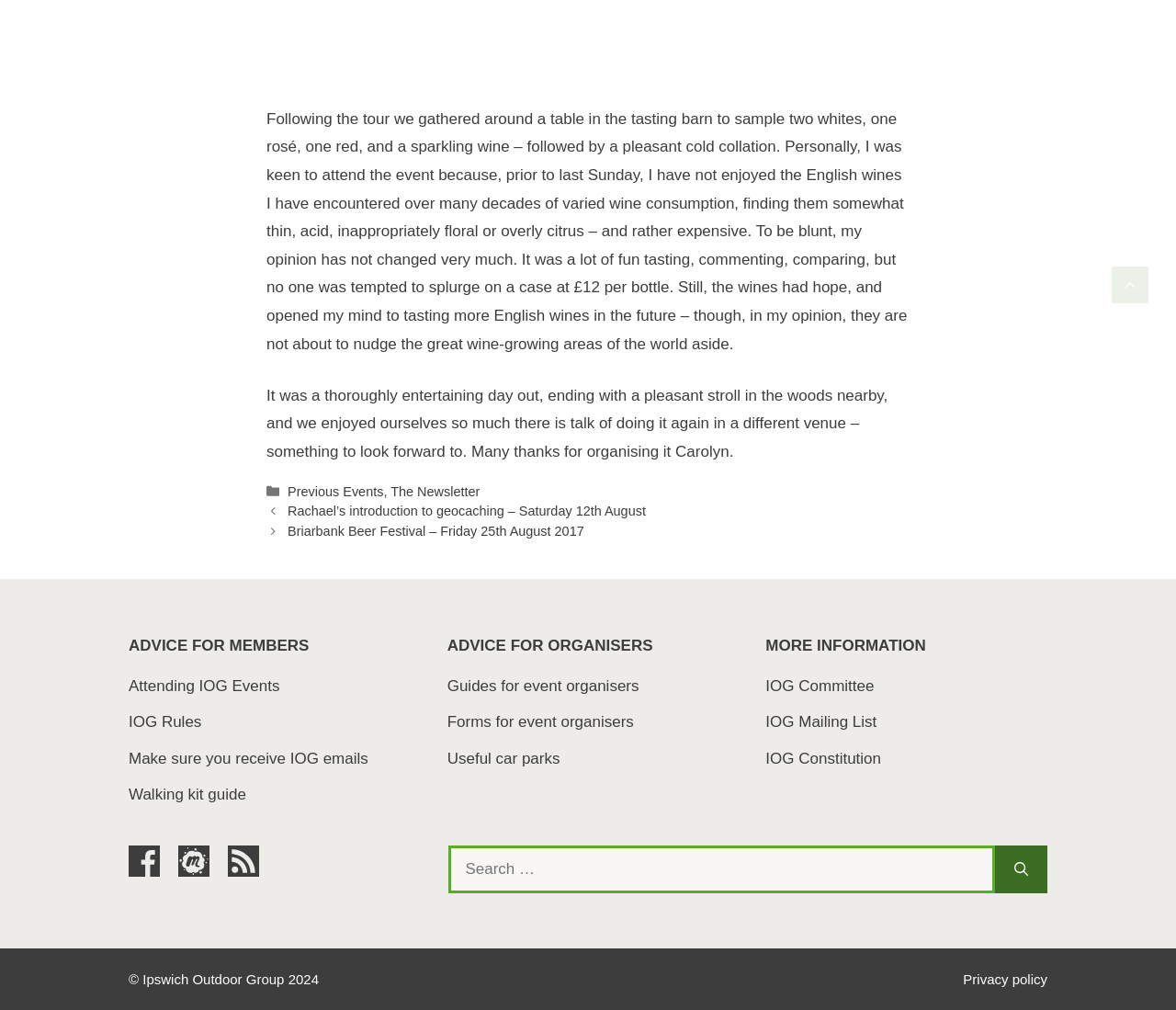Use a single word or phrase to answer the question:
What is the copyright year mentioned on the webpage?

2024